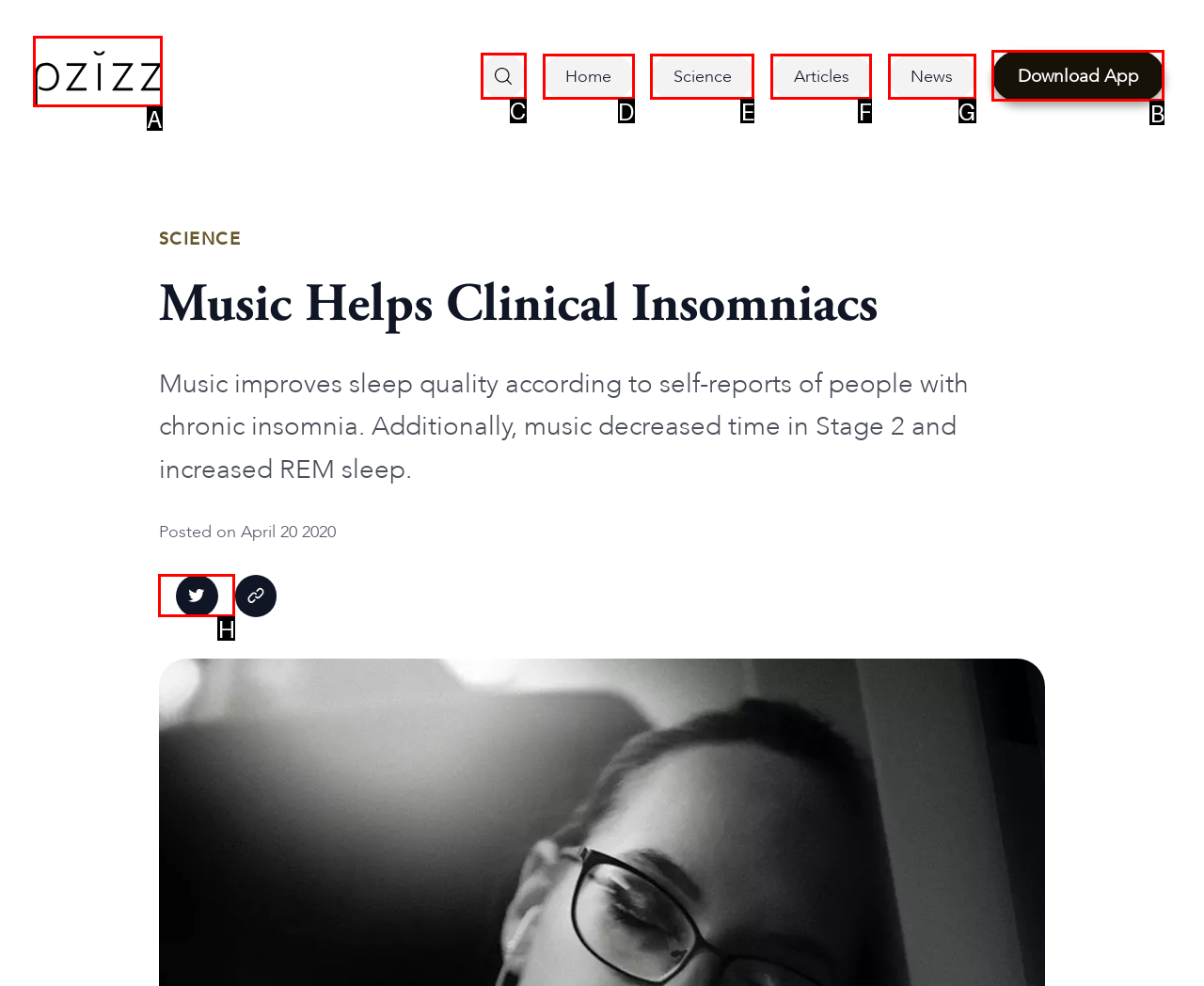Tell me the letter of the UI element to click in order to accomplish the following task: download the app
Answer with the letter of the chosen option from the given choices directly.

B